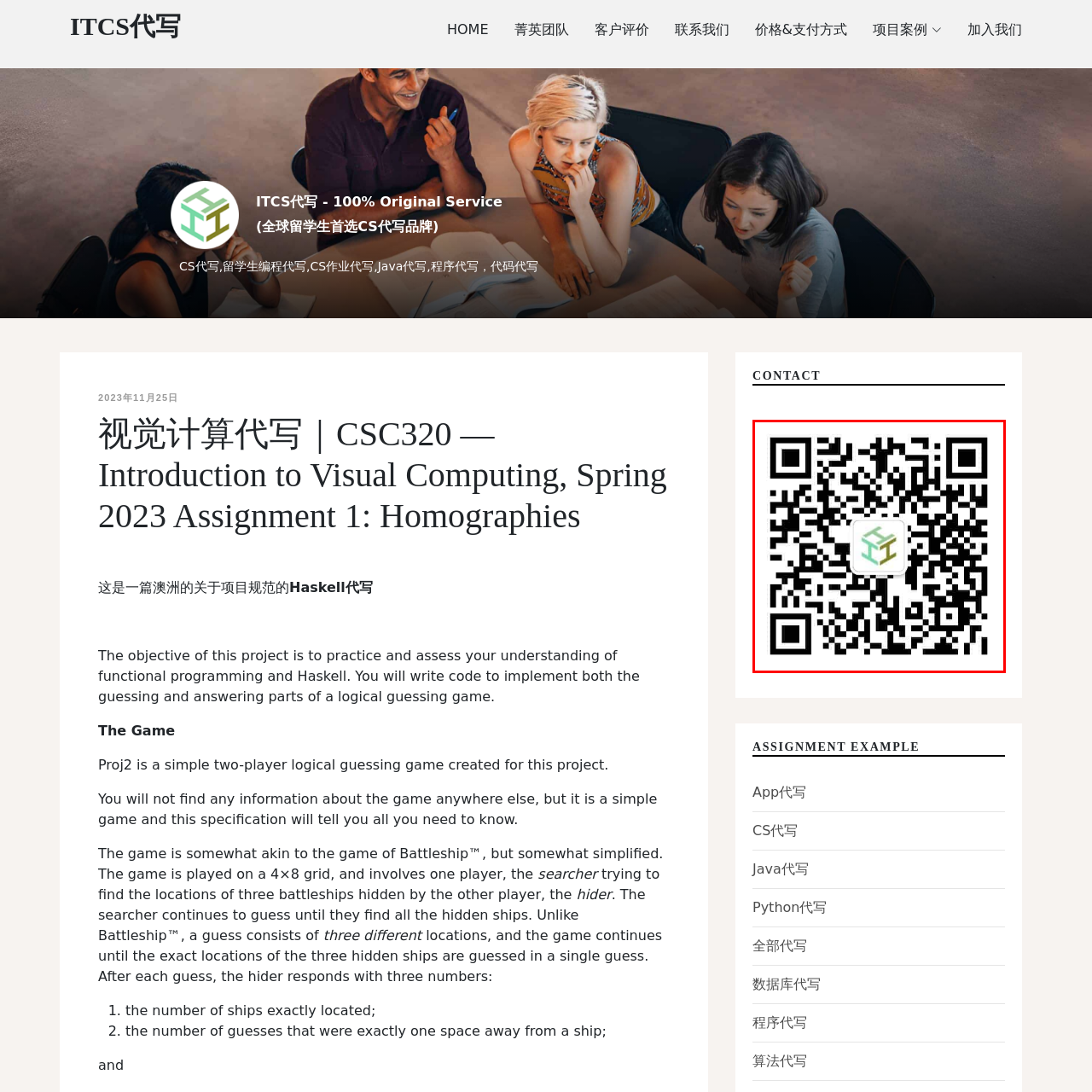Inspect the part framed by the grey rectangle, What is the purpose of the visual elements surrounding the QR code? 
Reply with a single word or phrase.

Enhance user engagement